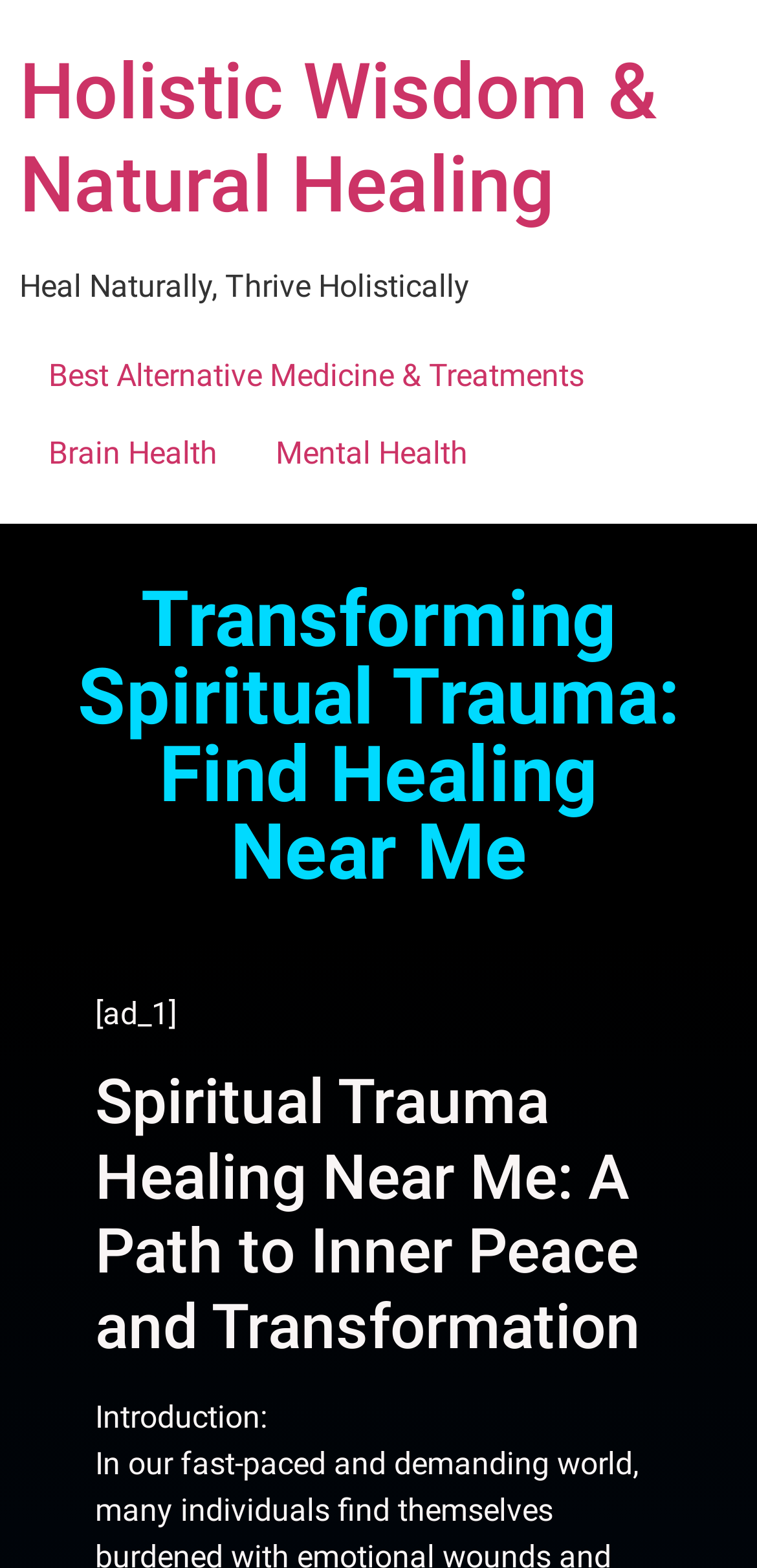What is the main topic of the webpage?
Please respond to the question thoroughly and include all relevant details.

The main topic of the webpage can be inferred from the heading elements and the static text elements. The heading element 'Spiritual Trauma Healing Near Me: A Path to Inner Peace and Transformation' suggests that the webpage is about spiritual trauma healing, and the static text element 'Introduction:' followed by the text about emotional wounds and traumas also supports this conclusion.